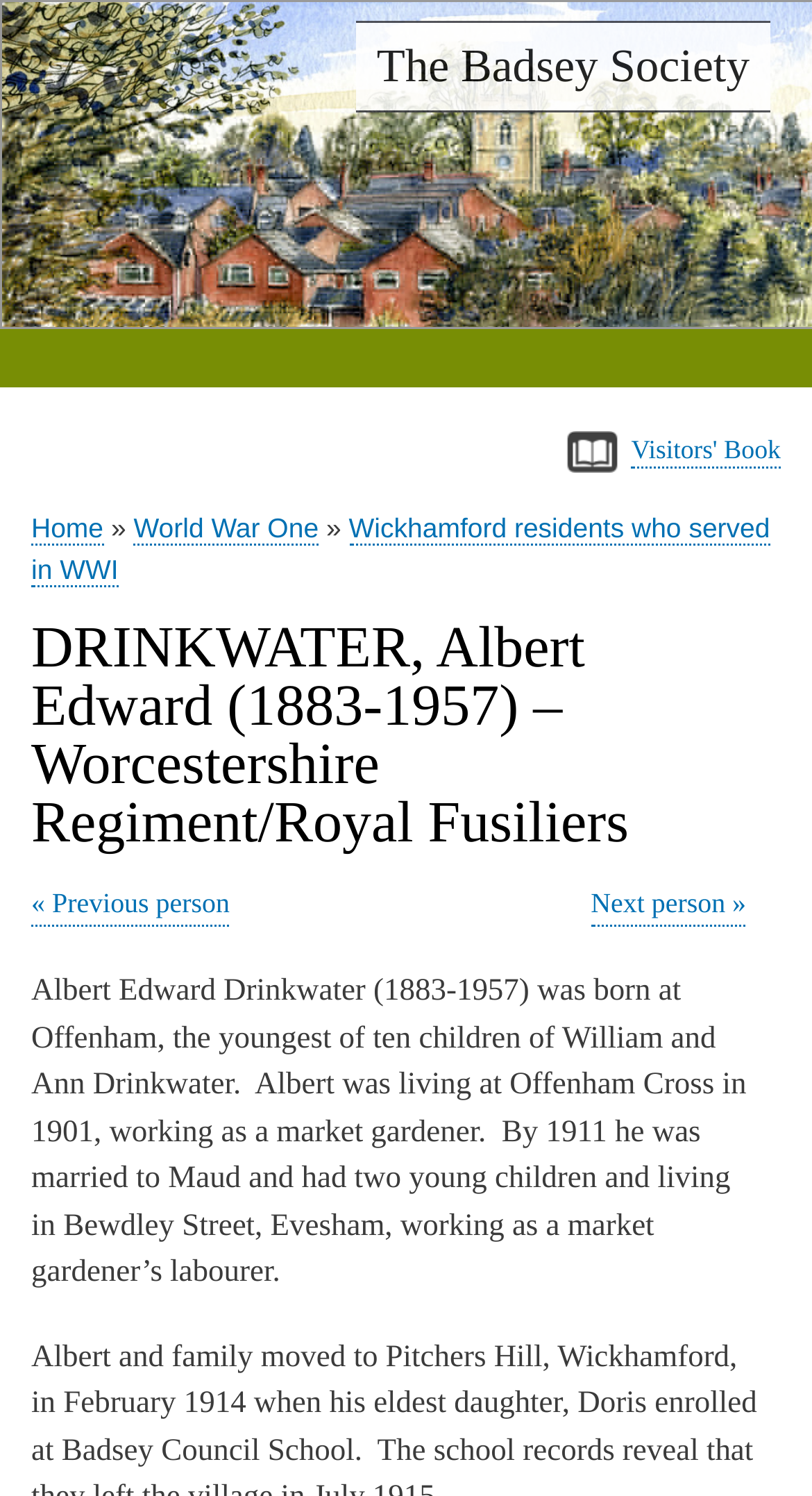Generate a comprehensive description of the webpage content.

The webpage is about Albert Edward Drinkwater, a person who served in World War One. At the top left corner, there is a link to skip to the main content. Above the main content, there is a banner with a link to "The Badsey Society" at the top right corner. Below the banner, there are three links: an empty link, "Visitors' Book", and another empty link.

On the left side, there is a navigation menu with a breadcrumb trail, which includes links to "Home", "World War One", and "Wickhamford residents who served in WWI". Below the navigation menu, there is a heading with the title "DRINKWATER, Albert Edward (1883-1957) – Worcestershire Regiment/Royal Fusiliers".

The main content of the webpage is a biographical text about Albert Edward Drinkwater, which is located below the heading. The text describes his birthplace, occupation, and family life. Above the biographical text, there are two links to navigate to the previous or next person's biography.

Overall, the webpage has a simple layout with a clear hierarchy of elements, making it easy to navigate and read.